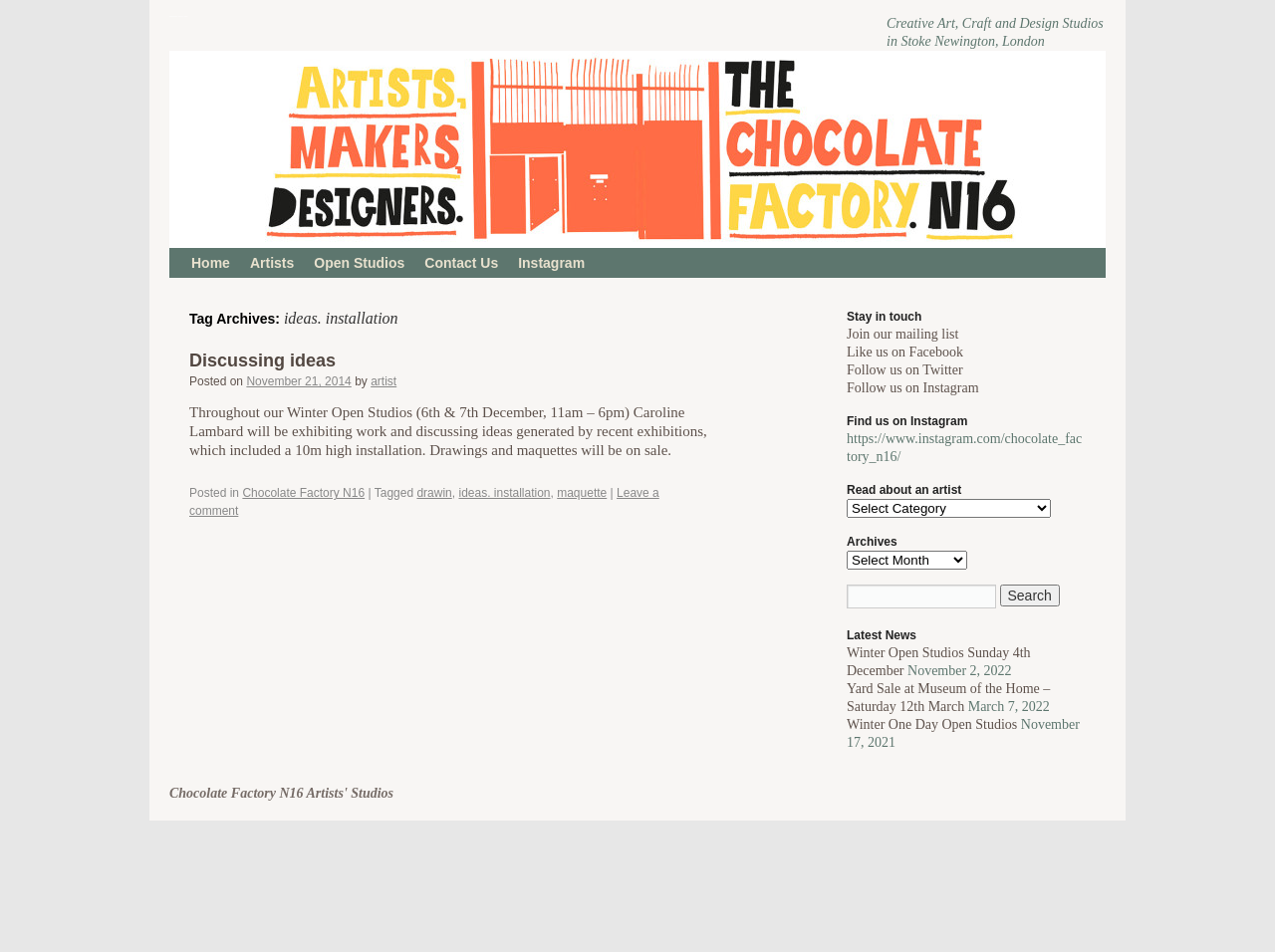Determine the main headline of the webpage and provide its text.

Tag Archives: ideas. installation